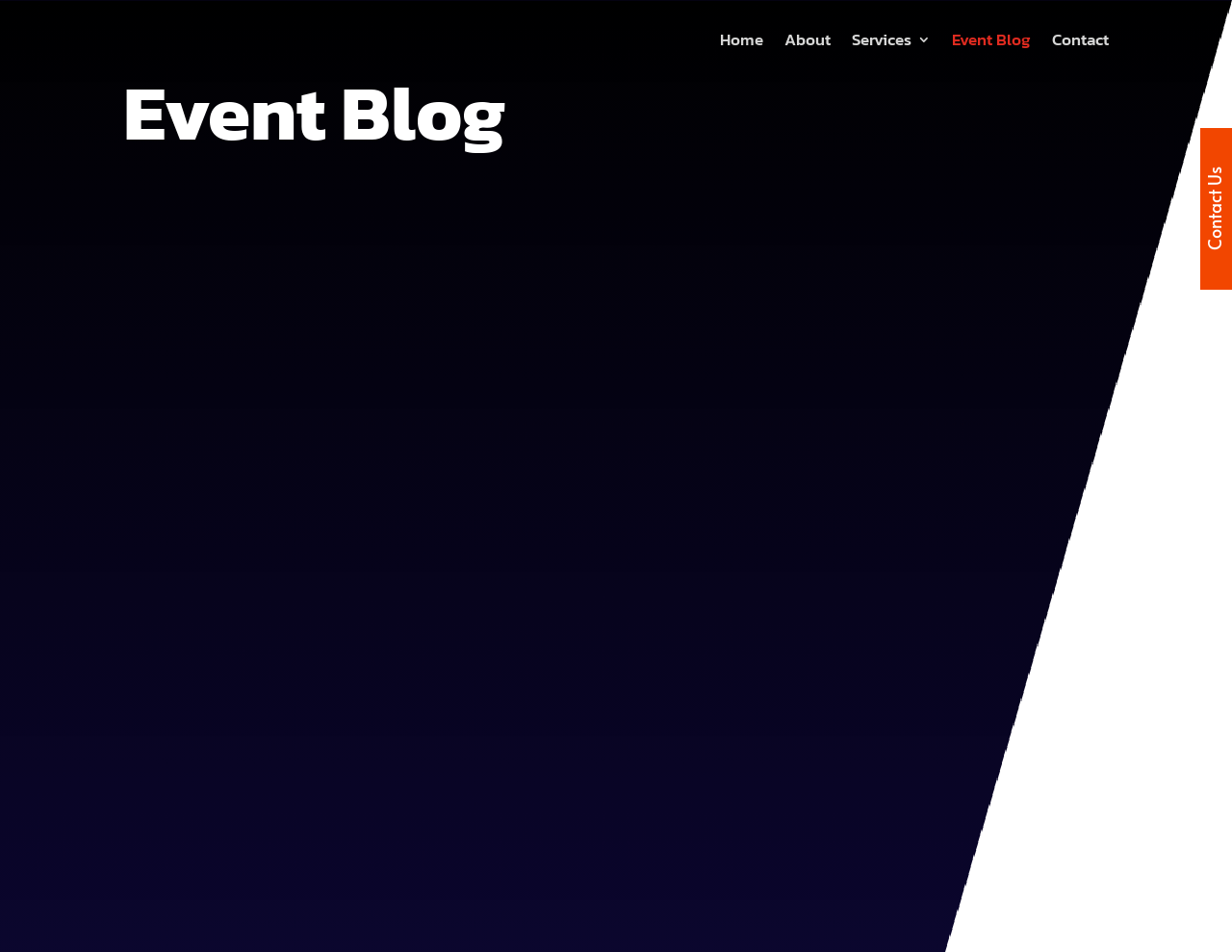Identify the bounding box of the HTML element described as: "Theme Events Dubai".

[0.413, 0.928, 0.52, 0.949]